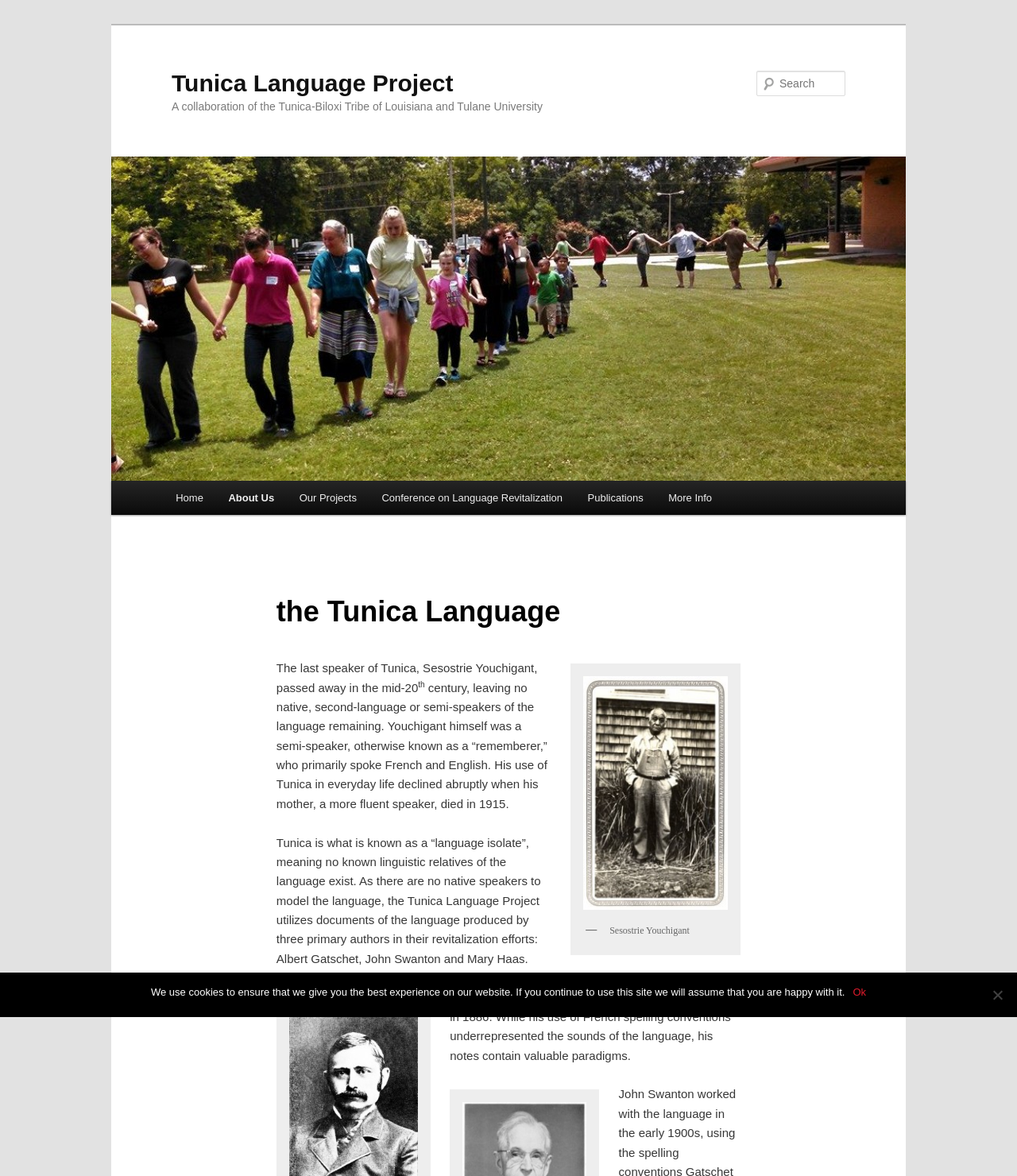Find and indicate the bounding box coordinates of the region you should select to follow the given instruction: "Click on 'Back to home'".

None